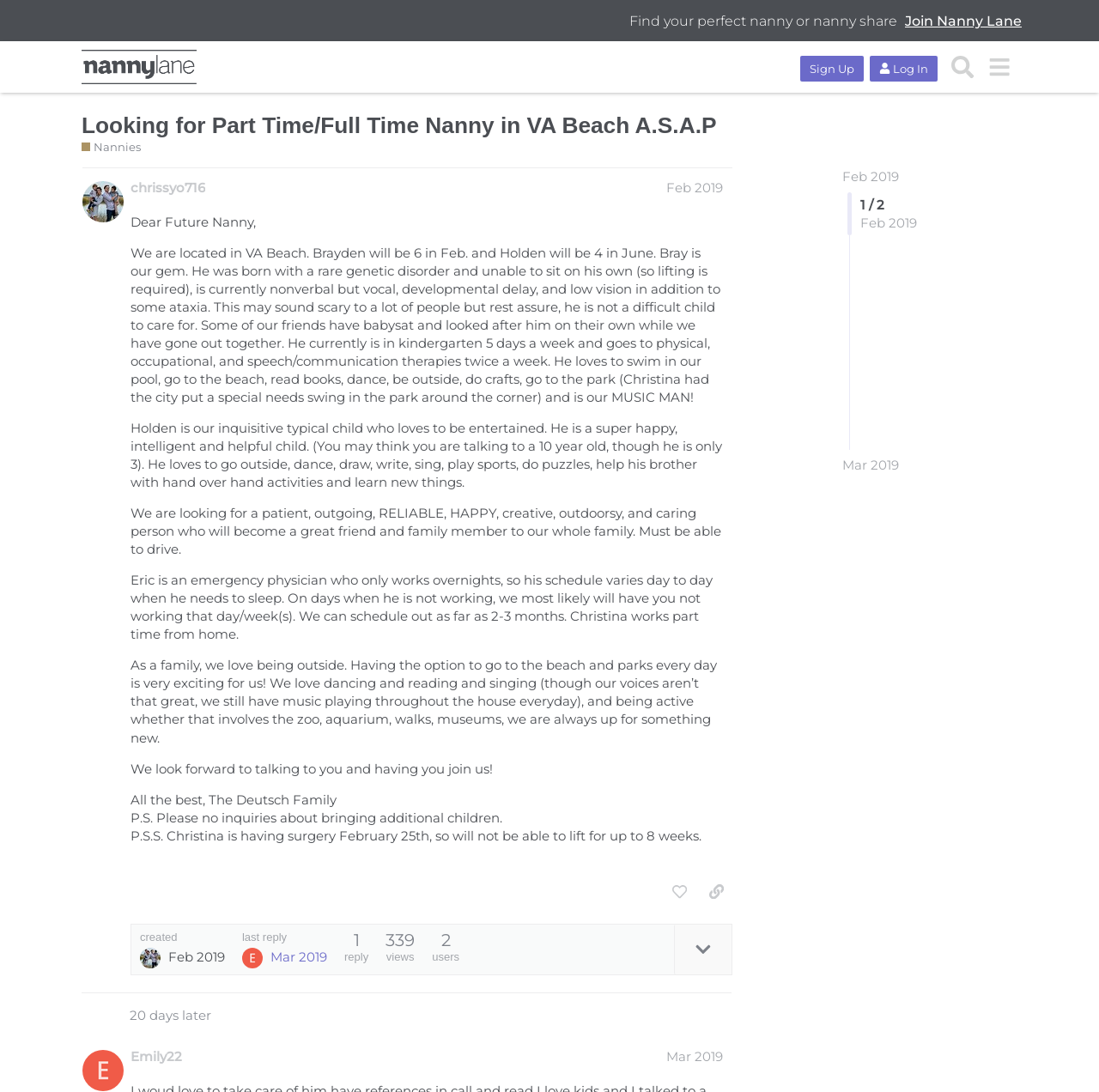What is the location of the Deutsch family?
Answer with a single word or phrase, using the screenshot for reference.

VA Beach